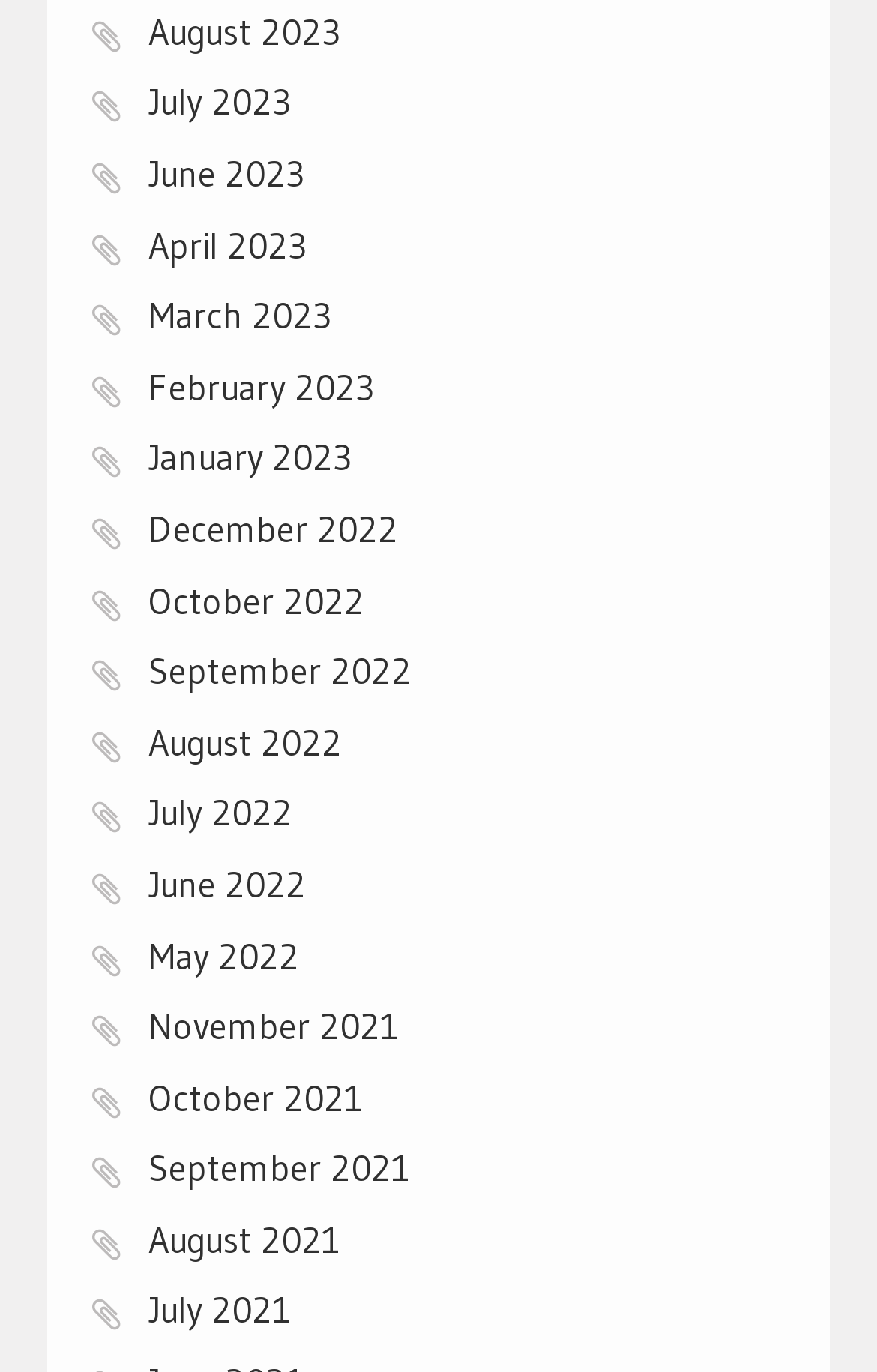Using details from the image, please answer the following question comprehensively:
How many months are listed in 2022?

I counted the number of links related to 2022 and found that there are 5 months listed: October, September, August, July, and December.